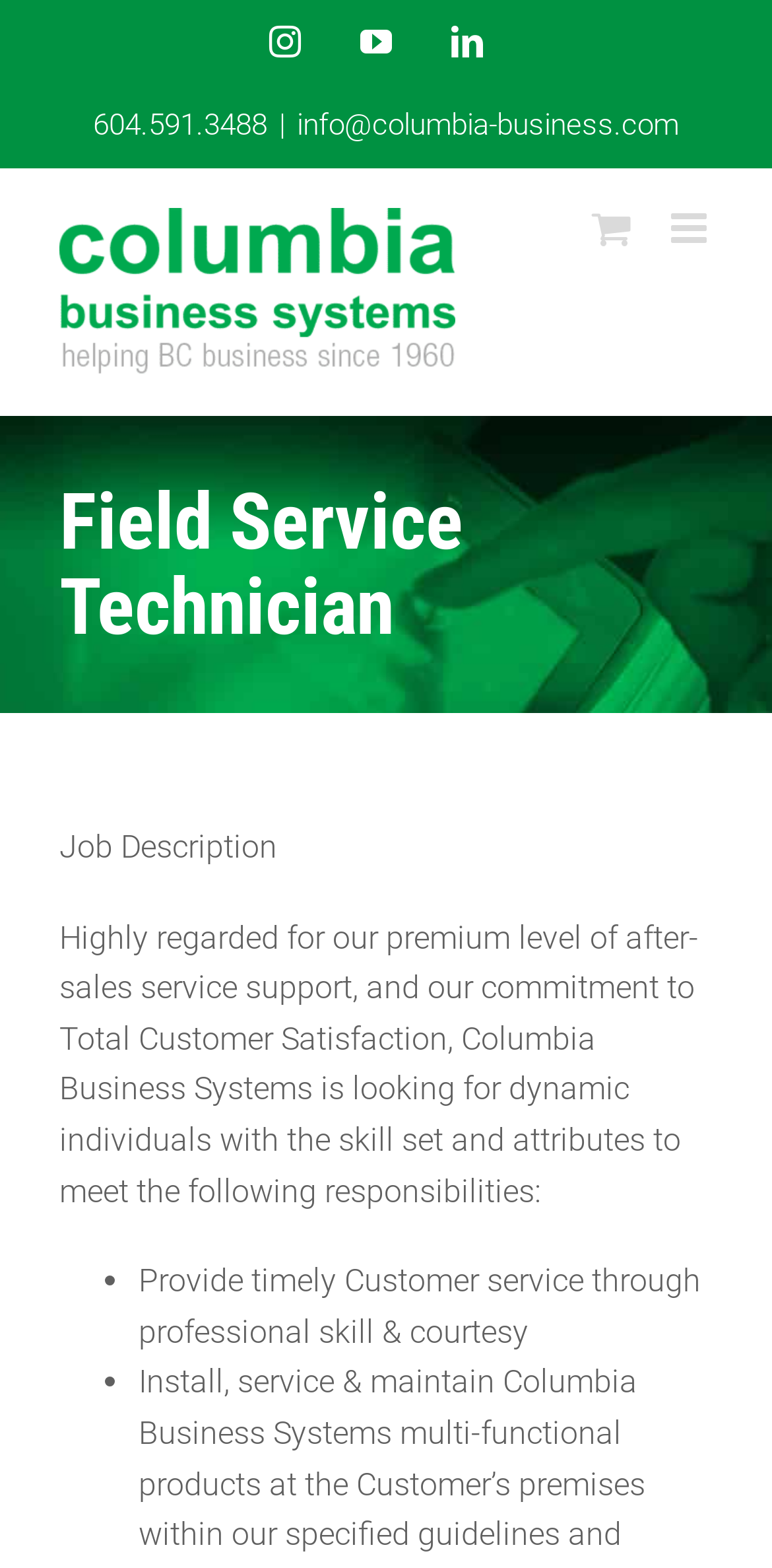What is the logo of the company?
Kindly answer the question with as much detail as you can.

I found the logo by looking at the image element with the description 'Columbia Business Systems Logo' located at [0.077, 0.132, 0.59, 0.239], which is also linked to the company's logo.